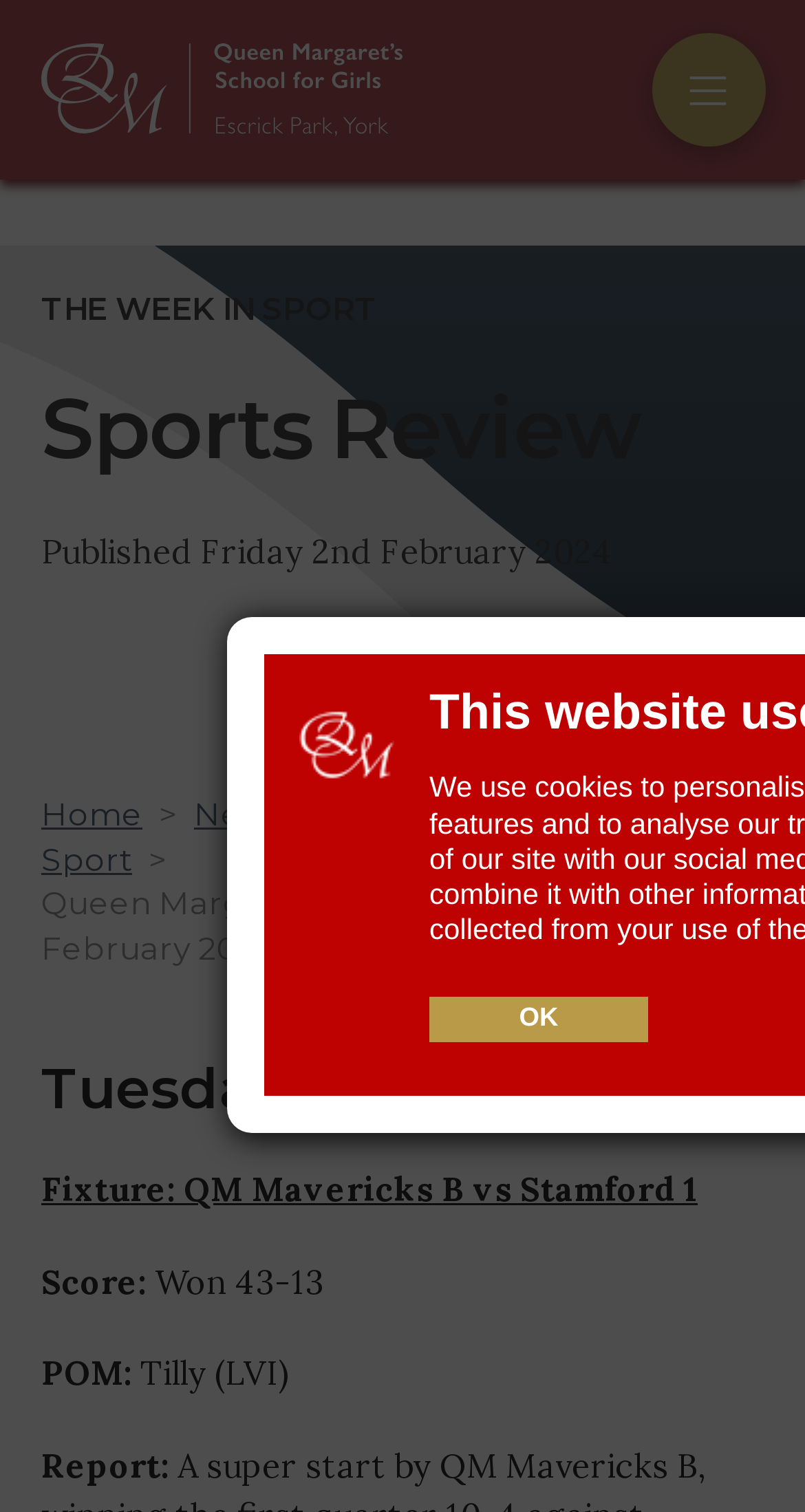Provide the bounding box coordinates for the area that should be clicked to complete the instruction: "Read the report of Tuesday 30/01/2024".

[0.051, 0.955, 0.21, 0.982]